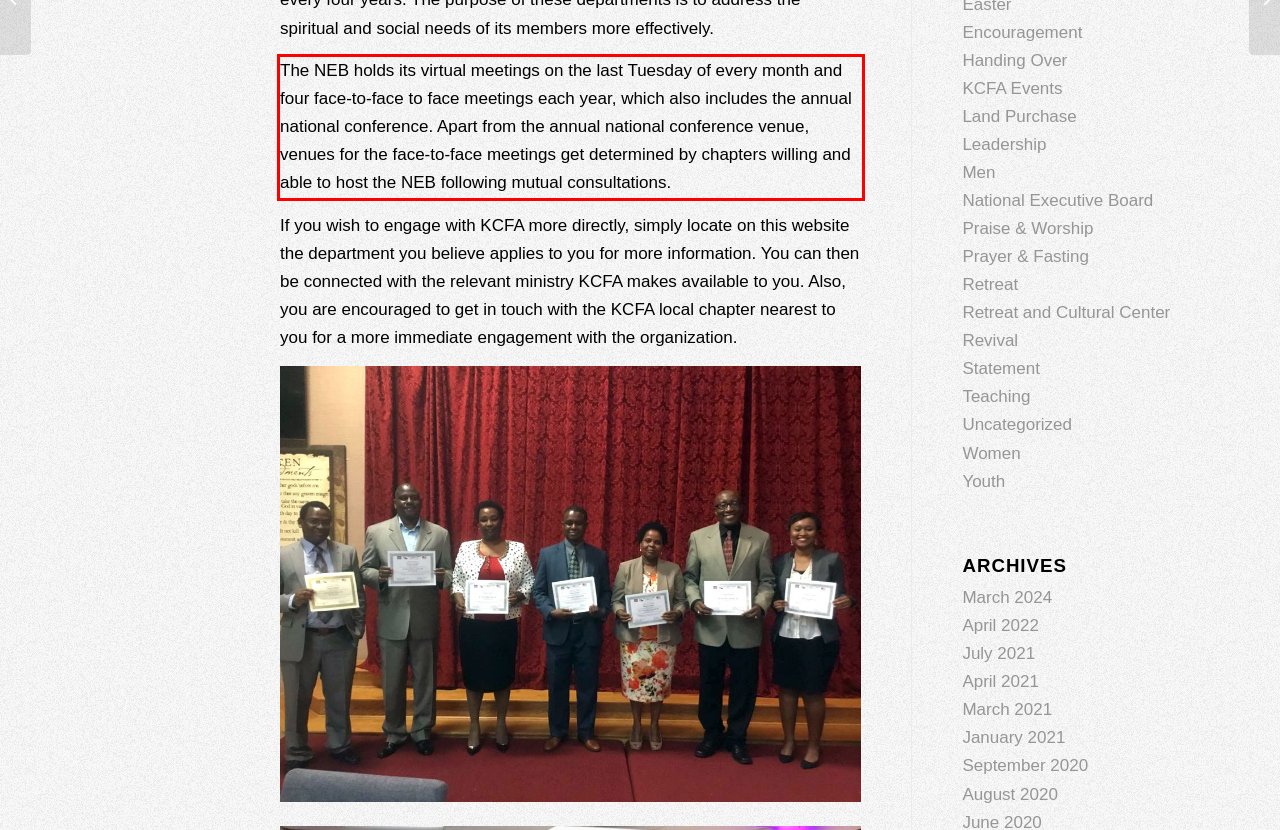Analyze the screenshot of a webpage where a red rectangle is bounding a UI element. Extract and generate the text content within this red bounding box.

The NEB holds its virtual meetings on the last Tuesday of every month and four face-to-face to face meetings each year, which also includes the annual national conference. Apart from the annual national conference venue, venues for the face-to-face meetings get determined by chapters willing and able to host the NEB following mutual consultations.